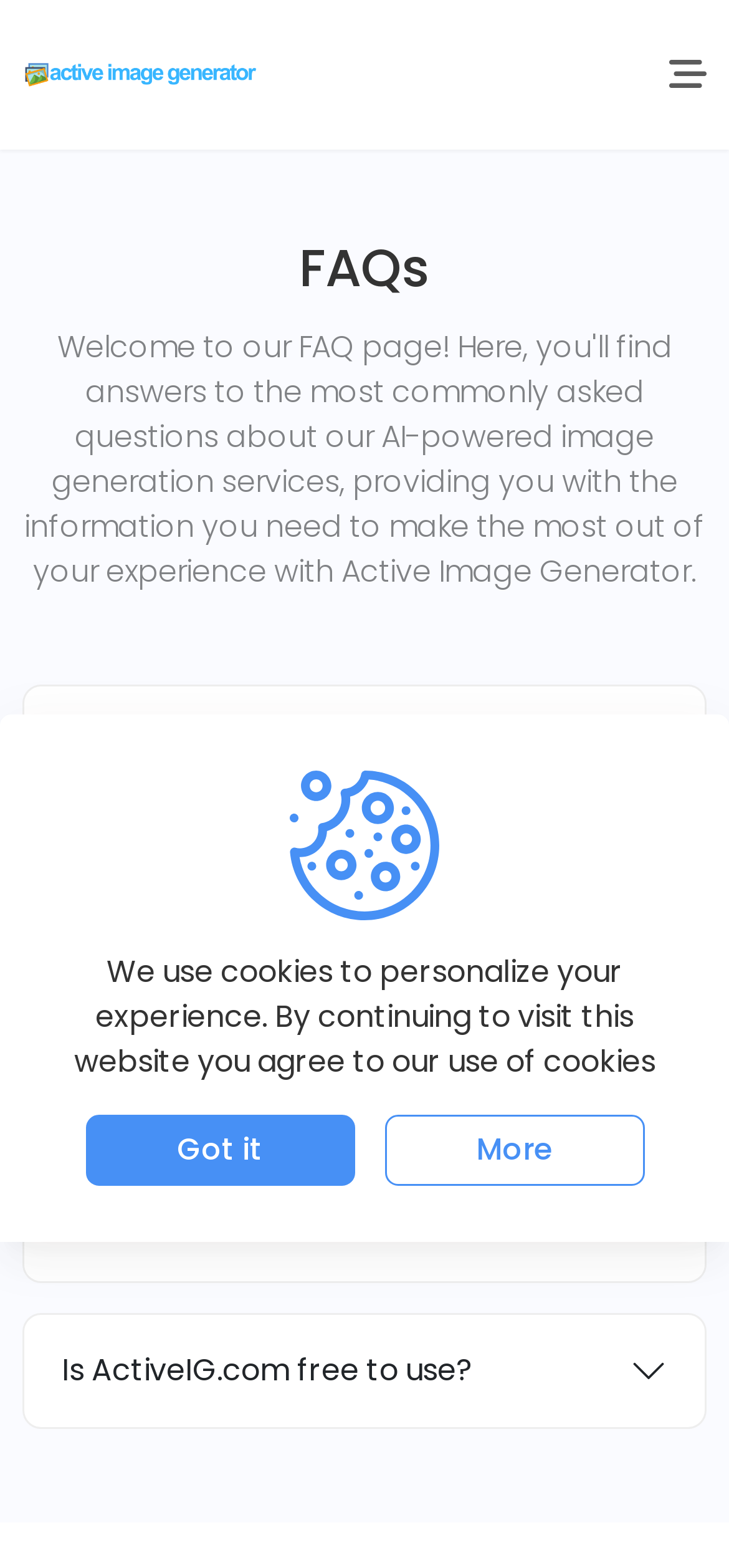Is there an image on the webpage?
Refer to the image and respond with a one-word or short-phrase answer.

Yes